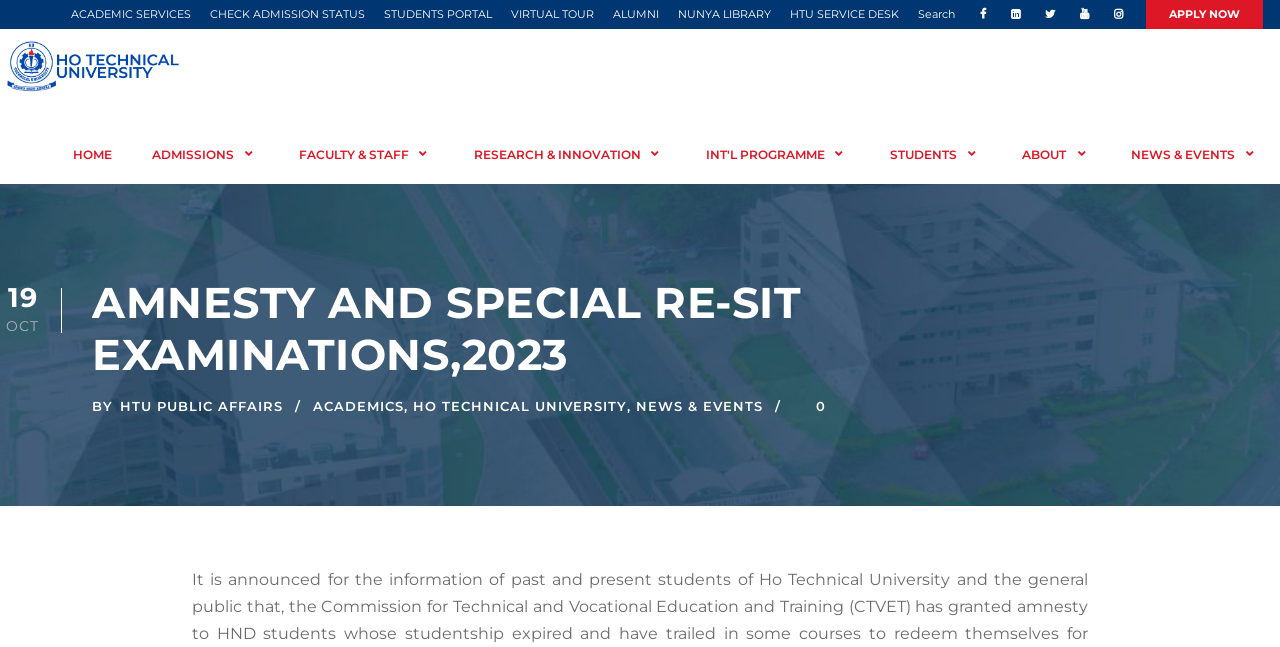Use a single word or phrase to answer the question: 
How many menu items are under the 'STUDENTS' dropdown?

Not specified